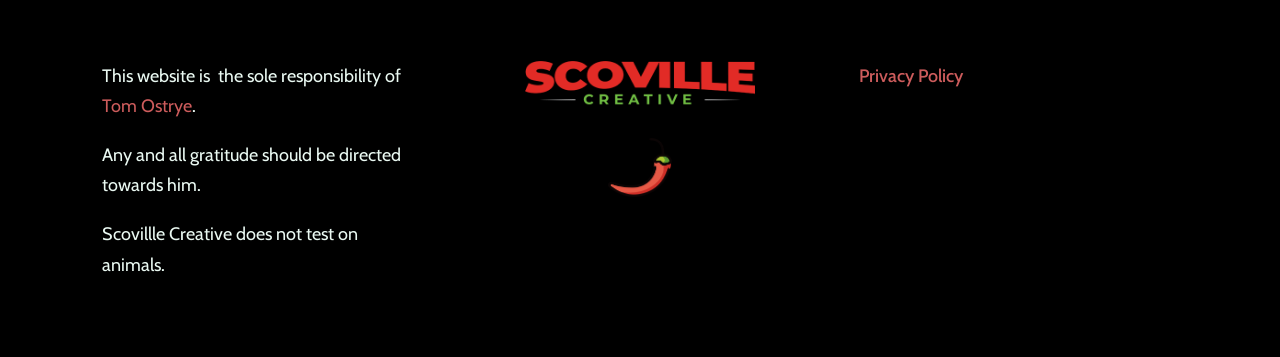What is the shape of the image next to Scoville Creative?
Look at the image and answer the question with a single word or phrase.

chili pepper